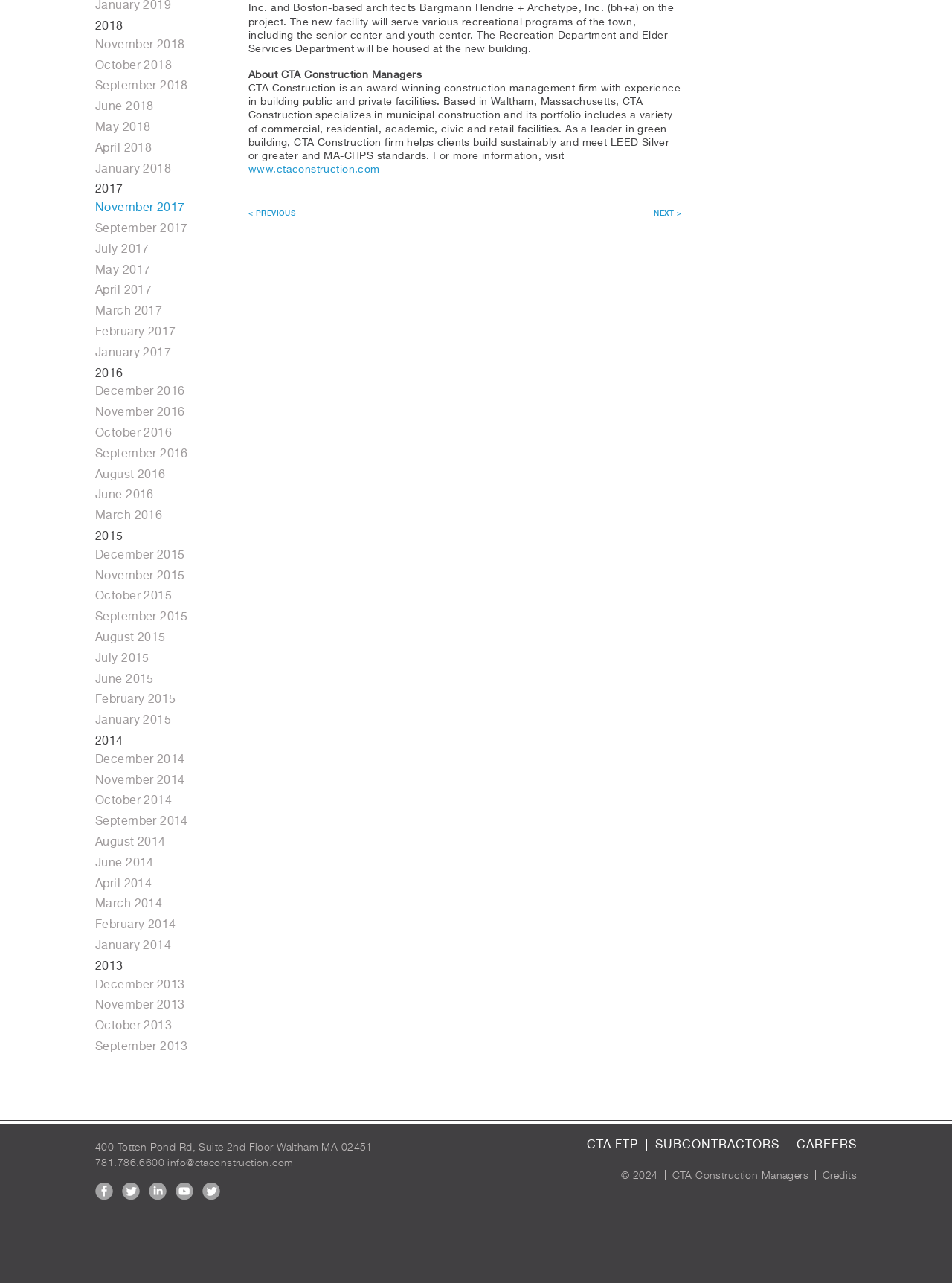Given the webpage screenshot, identify the bounding box of the UI element that matches this description: "October 2013".

[0.1, 0.795, 0.181, 0.805]